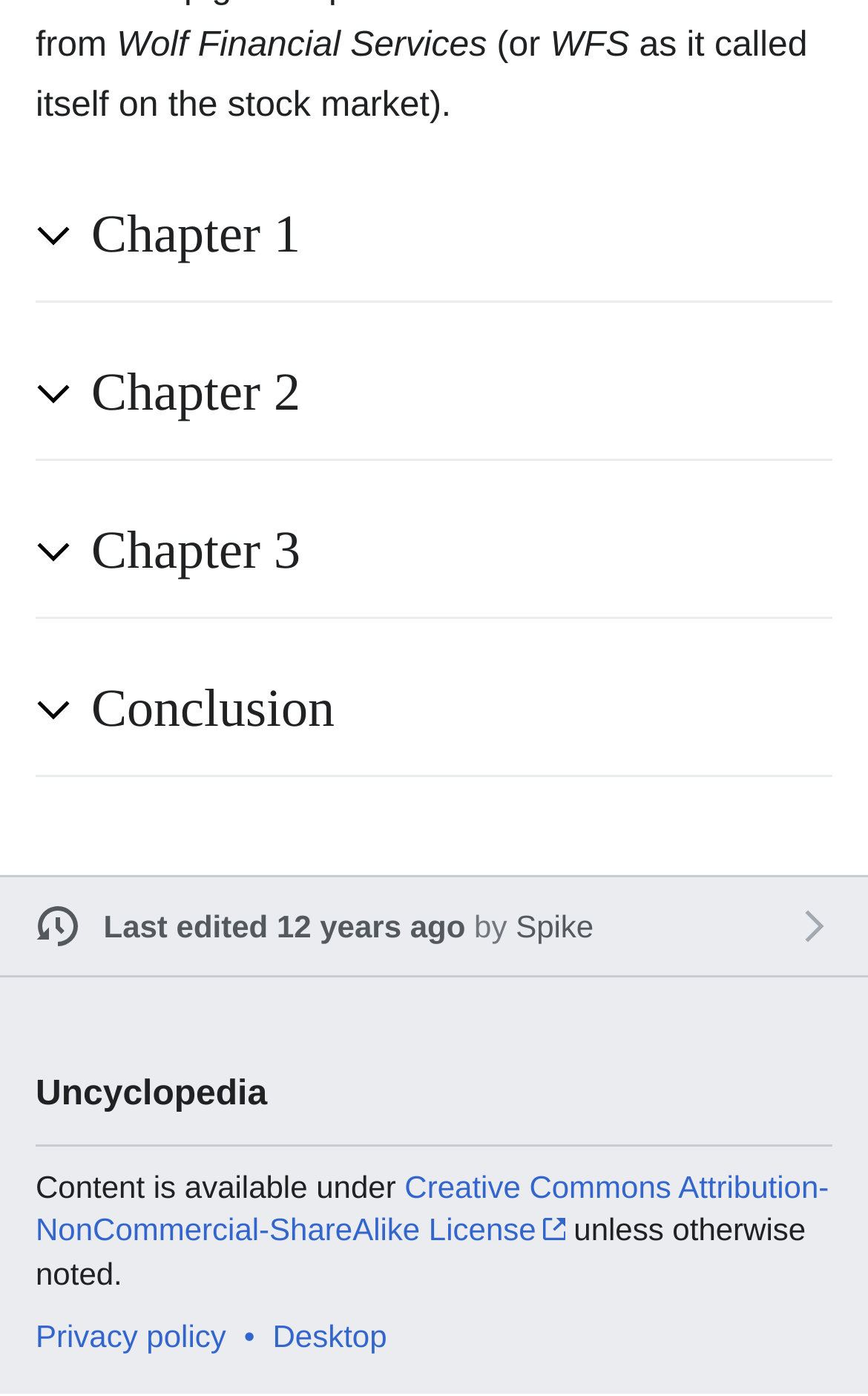Find and provide the bounding box coordinates for the UI element described here: "Last edited 12 years ago". The coordinates should be given as four float numbers between 0 and 1: [left, top, right, bottom].

[0.119, 0.65, 0.536, 0.676]